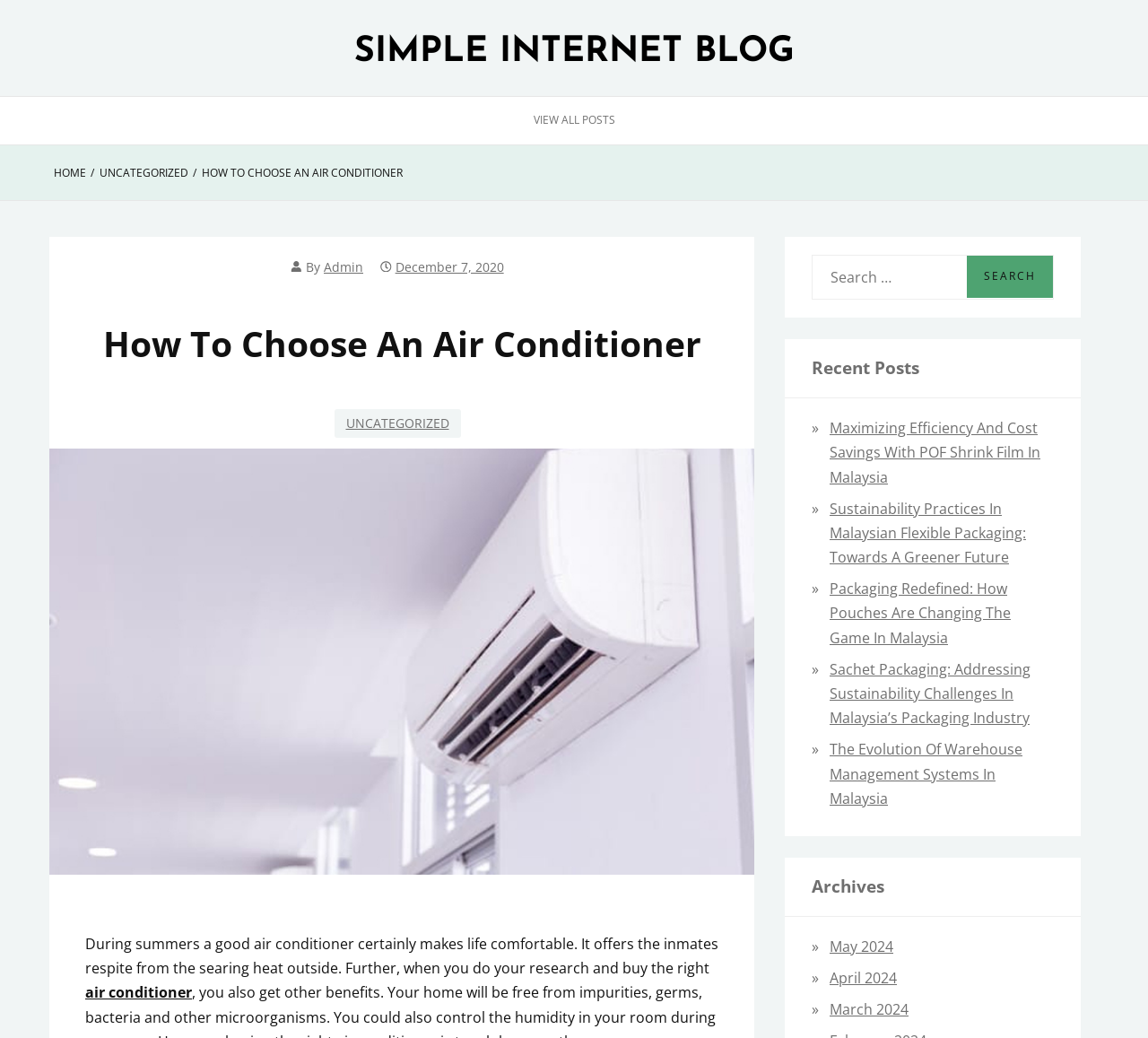Please give a short response to the question using one word or a phrase:
What is the date of the current article?

December 7, 2020